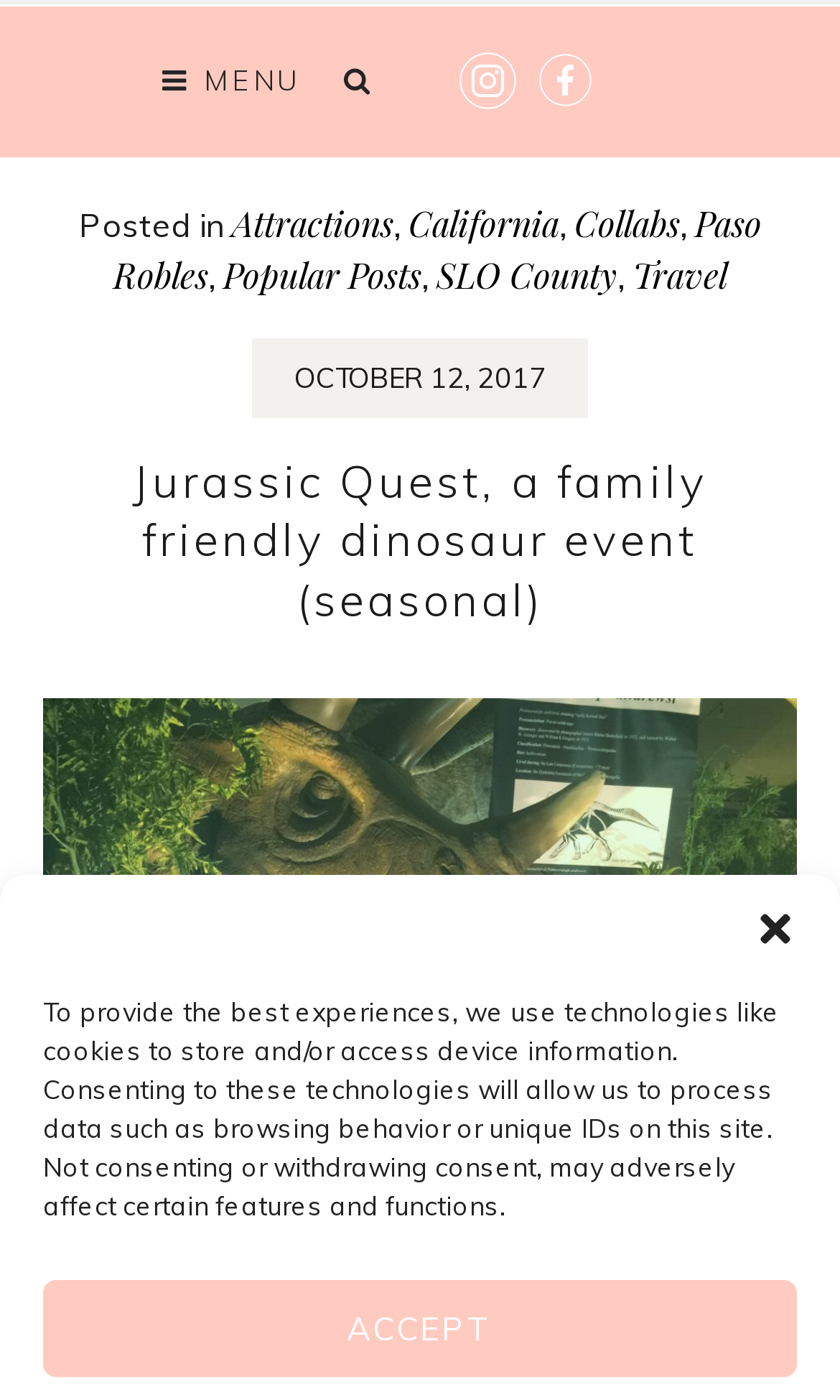Please specify the bounding box coordinates of the clickable region to carry out the following instruction: "Go to Attractions page". The coordinates should be four float numbers between 0 and 1, in the format [left, top, right, bottom].

[0.276, 0.142, 0.468, 0.175]